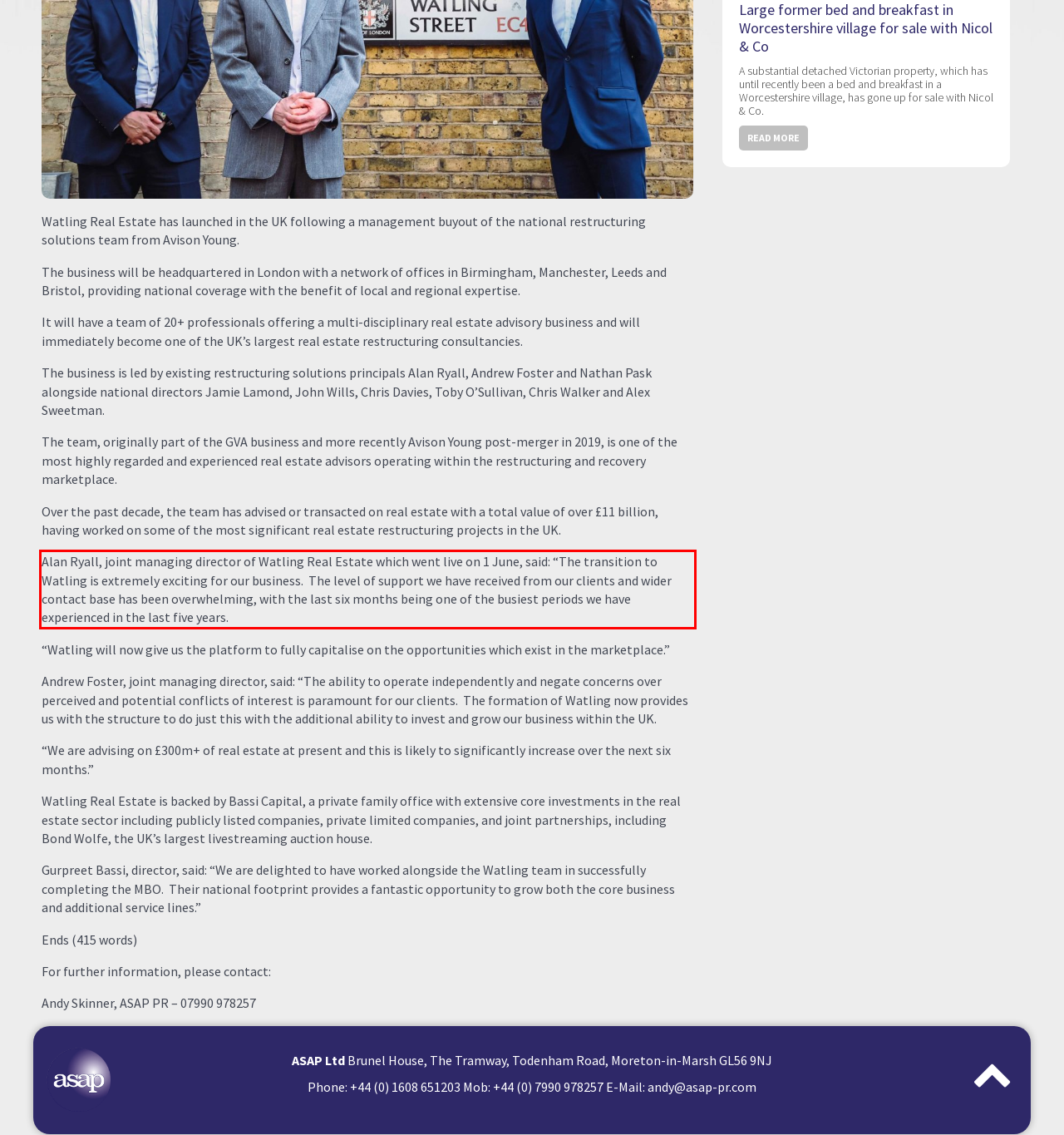The screenshot you have been given contains a UI element surrounded by a red rectangle. Use OCR to read and extract the text inside this red rectangle.

Alan Ryall, joint managing director of Watling Real Estate which went live on 1 June, said: “The transition to Watling is extremely exciting for our business. The level of support we have received from our clients and wider contact base has been overwhelming, with the last six months being one of the busiest periods we have experienced in the last five years.